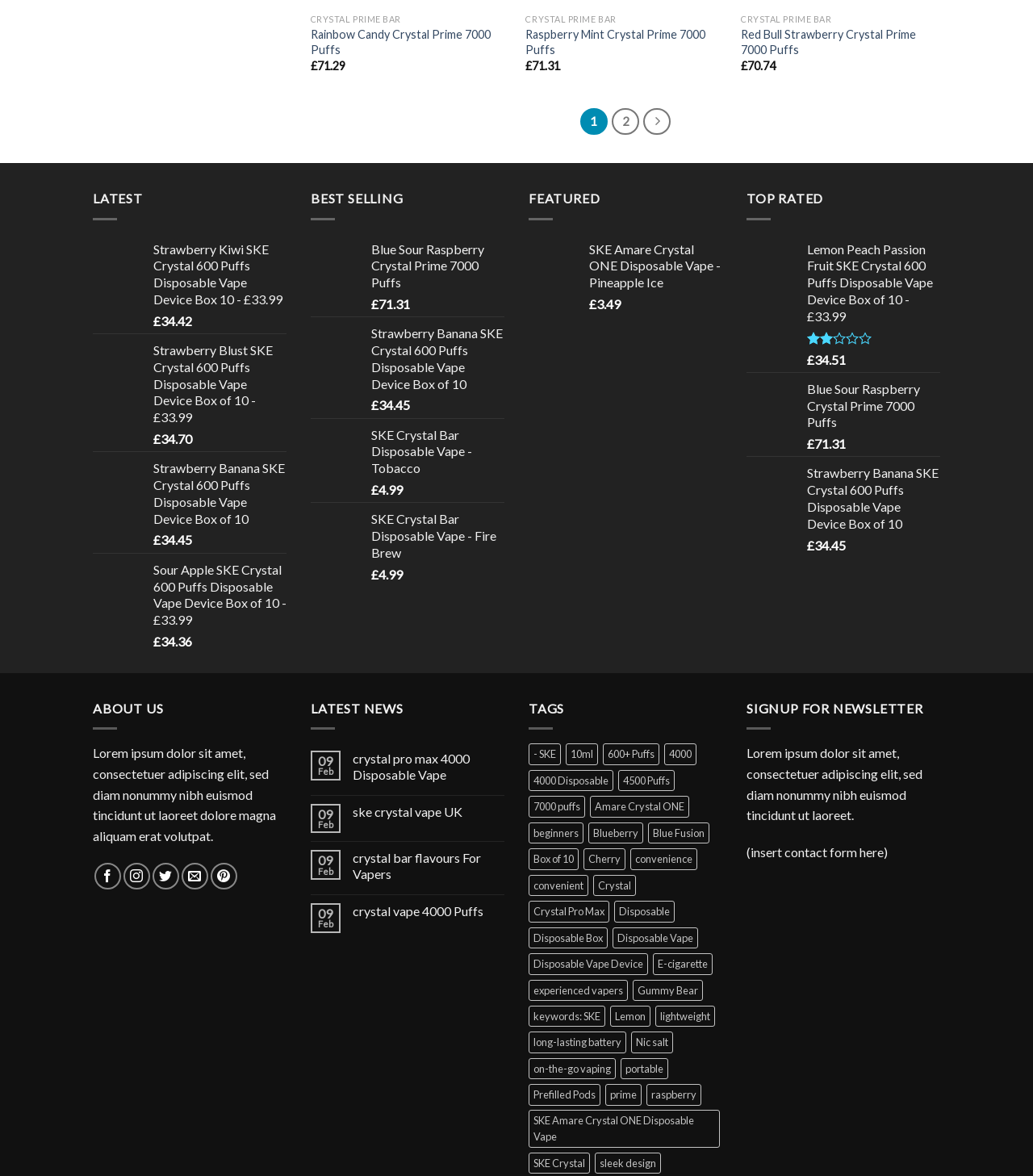How many products are there under the SKE brand?
Answer the question with a single word or phrase derived from the image.

32 products